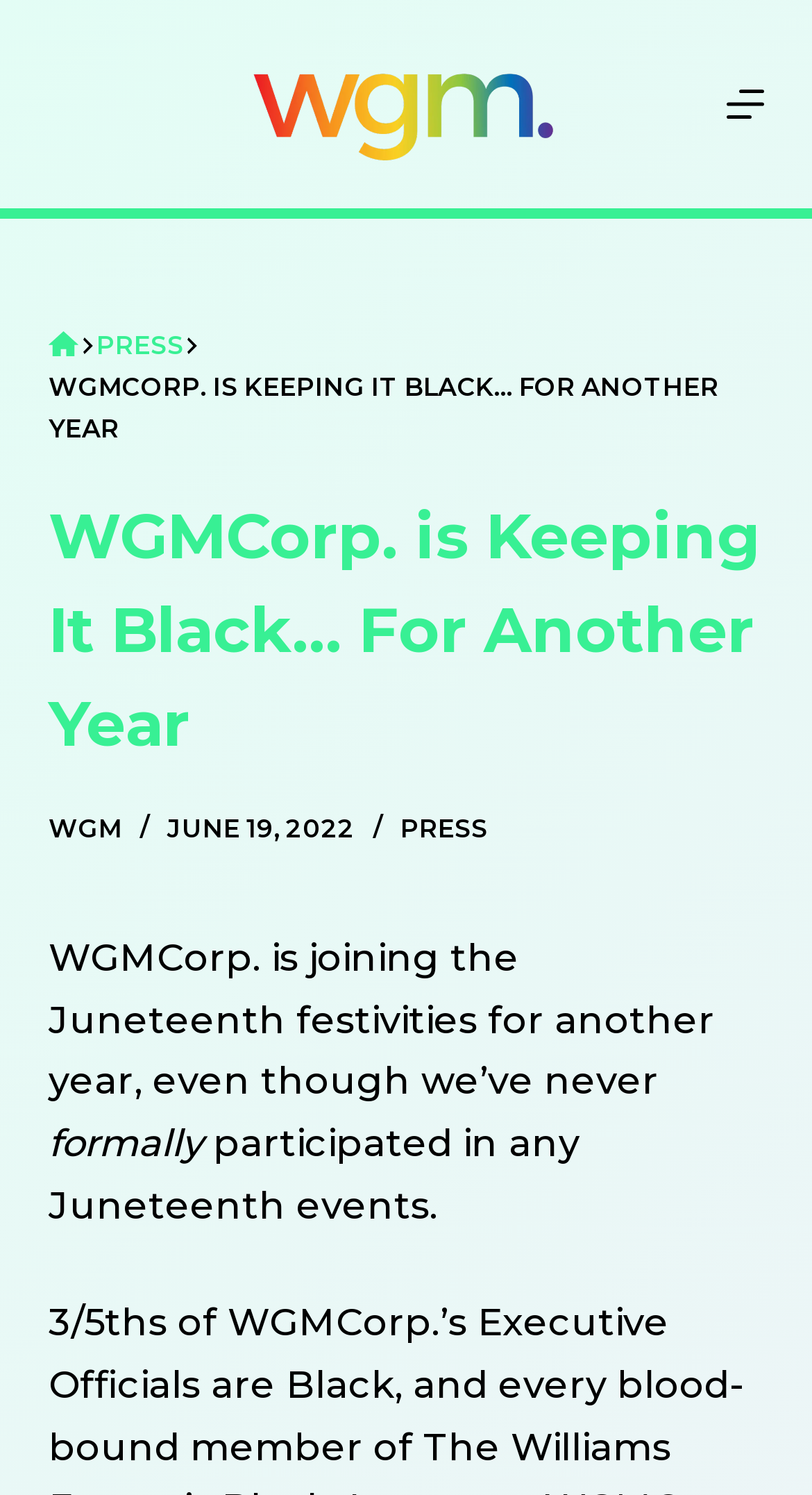Give the bounding box coordinates for the element described as: "Skip to content".

[0.0, 0.0, 0.103, 0.028]